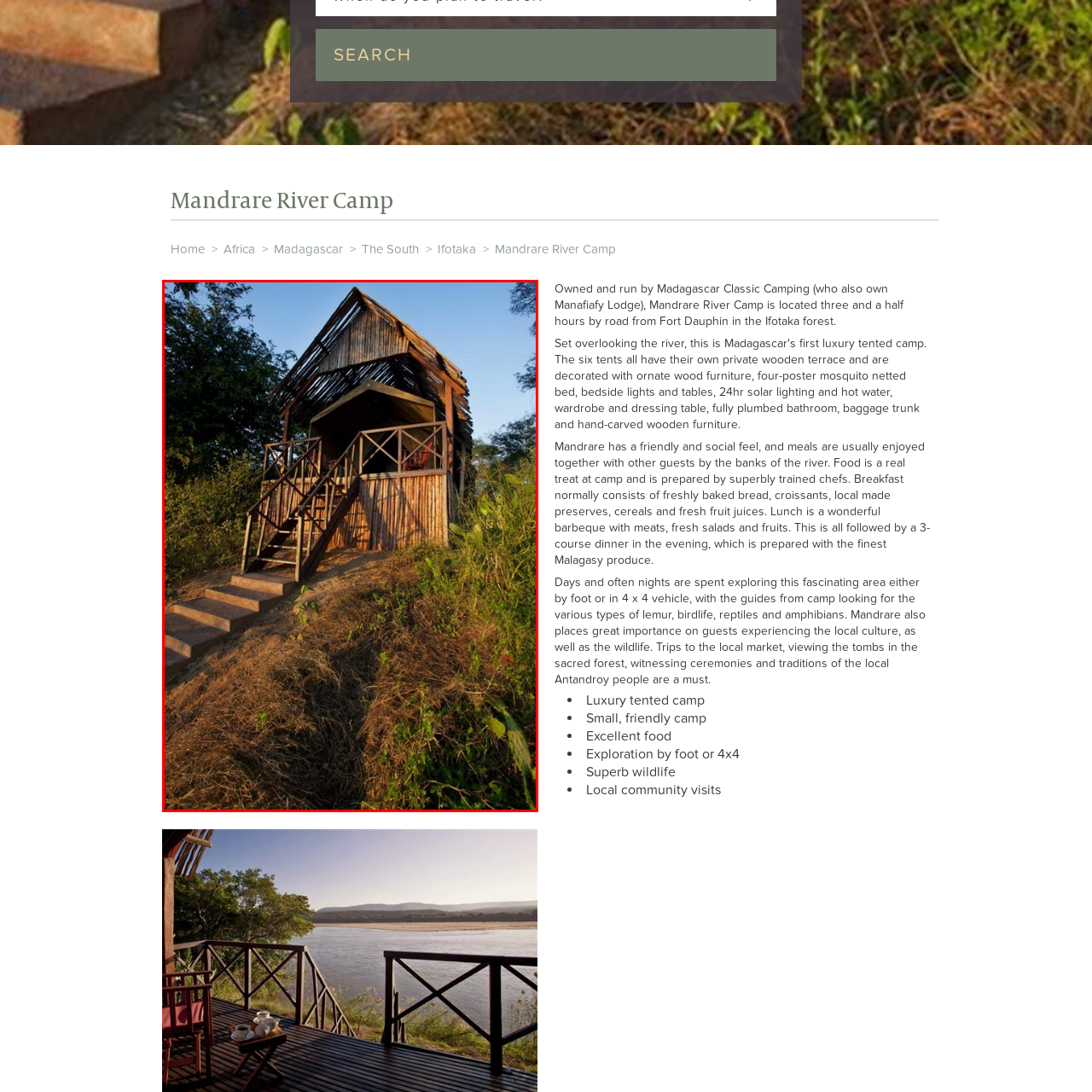Describe the scene captured within the highlighted red boundary in great detail.

The image showcases a charming wooden structure, likely a luxury tented accommodation, situated in a lush, natural setting typical of Madagascar's captivating landscapes. The building features a distinctive sloped roof and an inviting front porch framed by a sturdy railing. A flight of wooden steps leads up to the entrance, hinting at an elevated view of the surrounding greenery. The backdrop consists of dense foliage, enhancing the tranquil and rustic atmosphere. This setting is indicative of the Mandrare River Camp, known for its friendly ambiance and access to the vibrant wildlife of the Ifotaka forest, alongside opportunities for cultural immersion with the local Antandroy people.